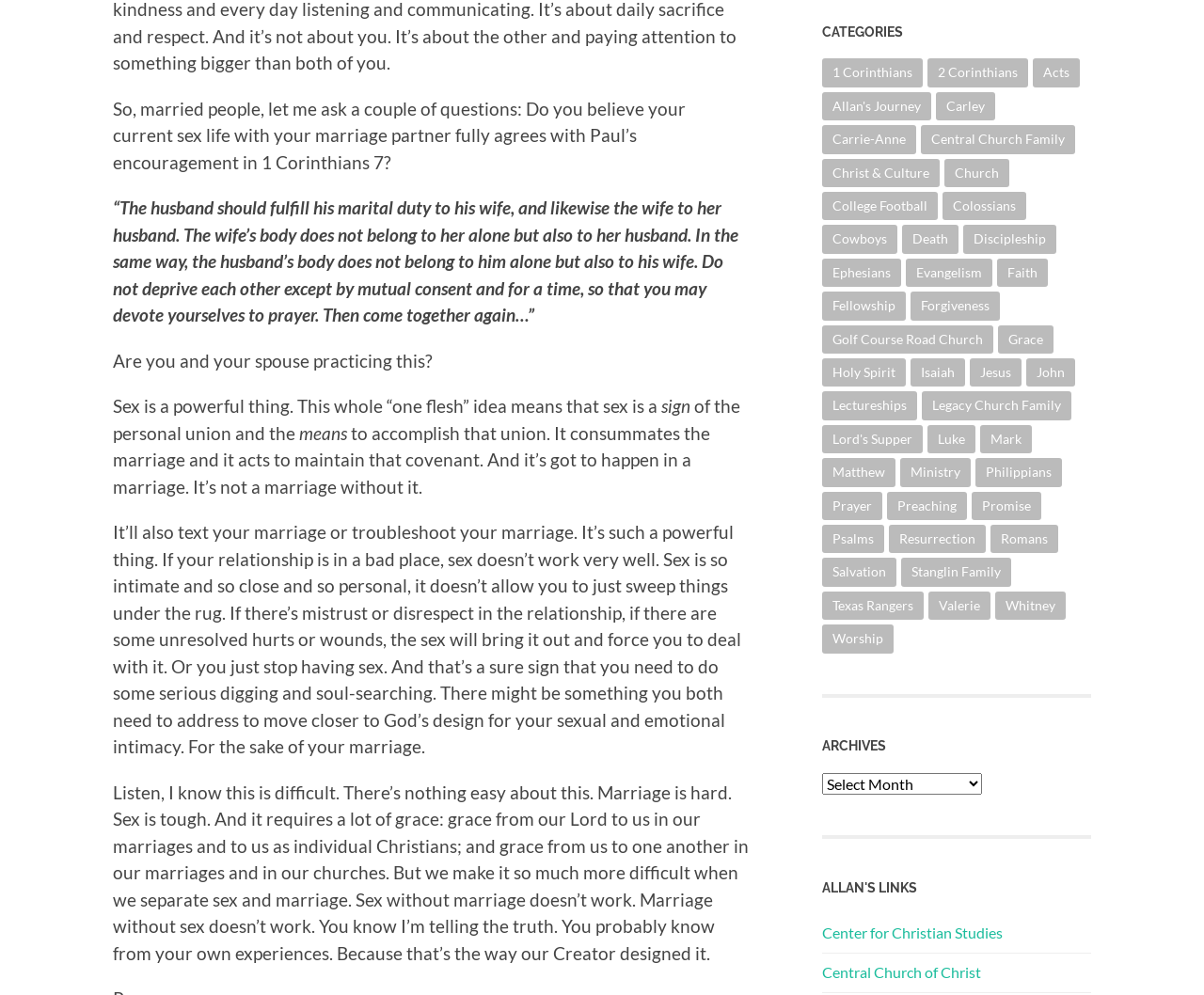Locate the bounding box coordinates of the clickable region necessary to complete the following instruction: "Click on the '1 Corinthians' link". Provide the coordinates in the format of four float numbers between 0 and 1, i.e., [left, top, right, bottom].

[0.683, 0.059, 0.766, 0.088]